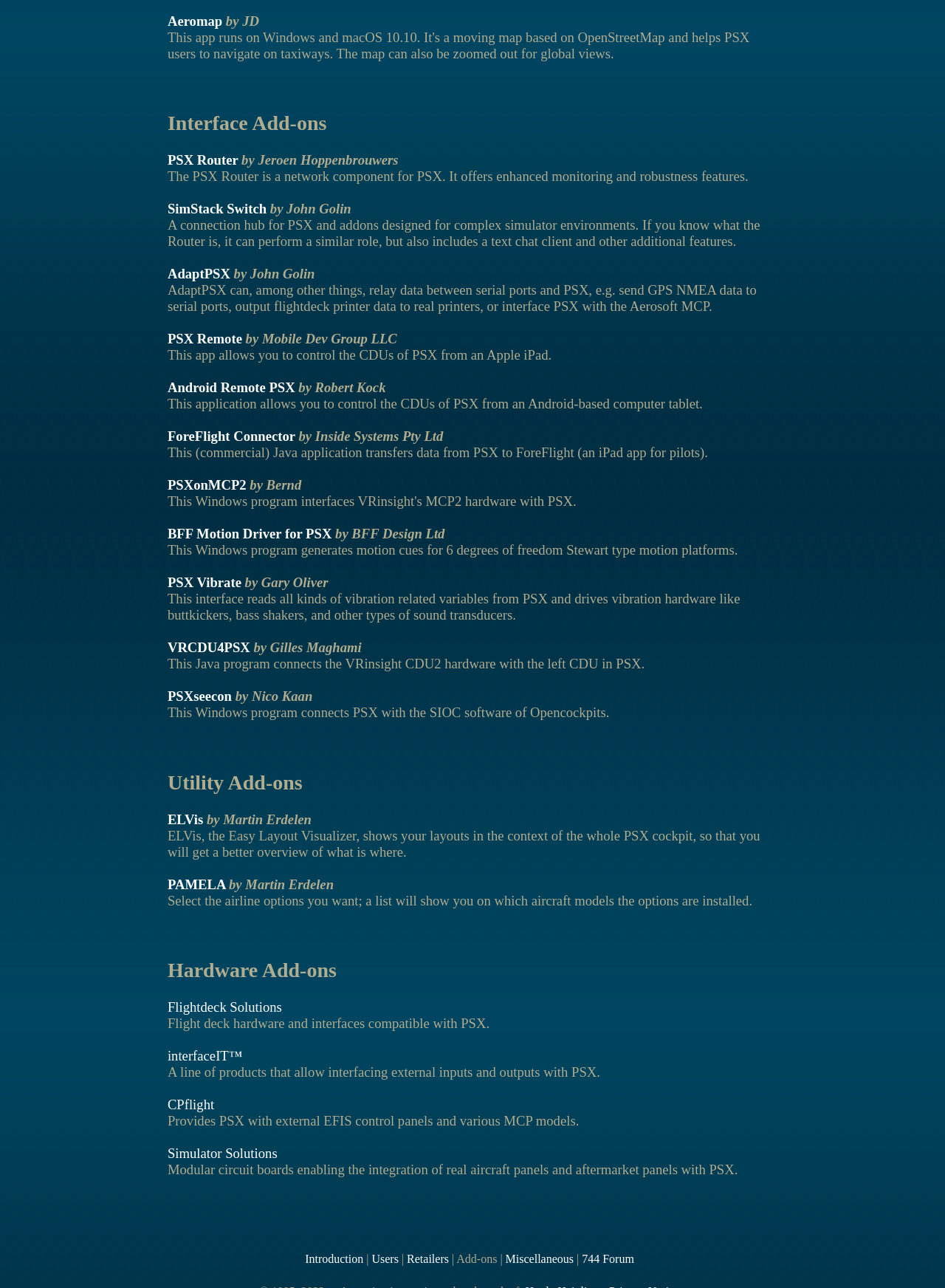Find the bounding box coordinates of the clickable region needed to perform the following instruction: "Click on Aeromap". The coordinates should be provided as four float numbers between 0 and 1, i.e., [left, top, right, bottom].

[0.177, 0.01, 0.235, 0.022]